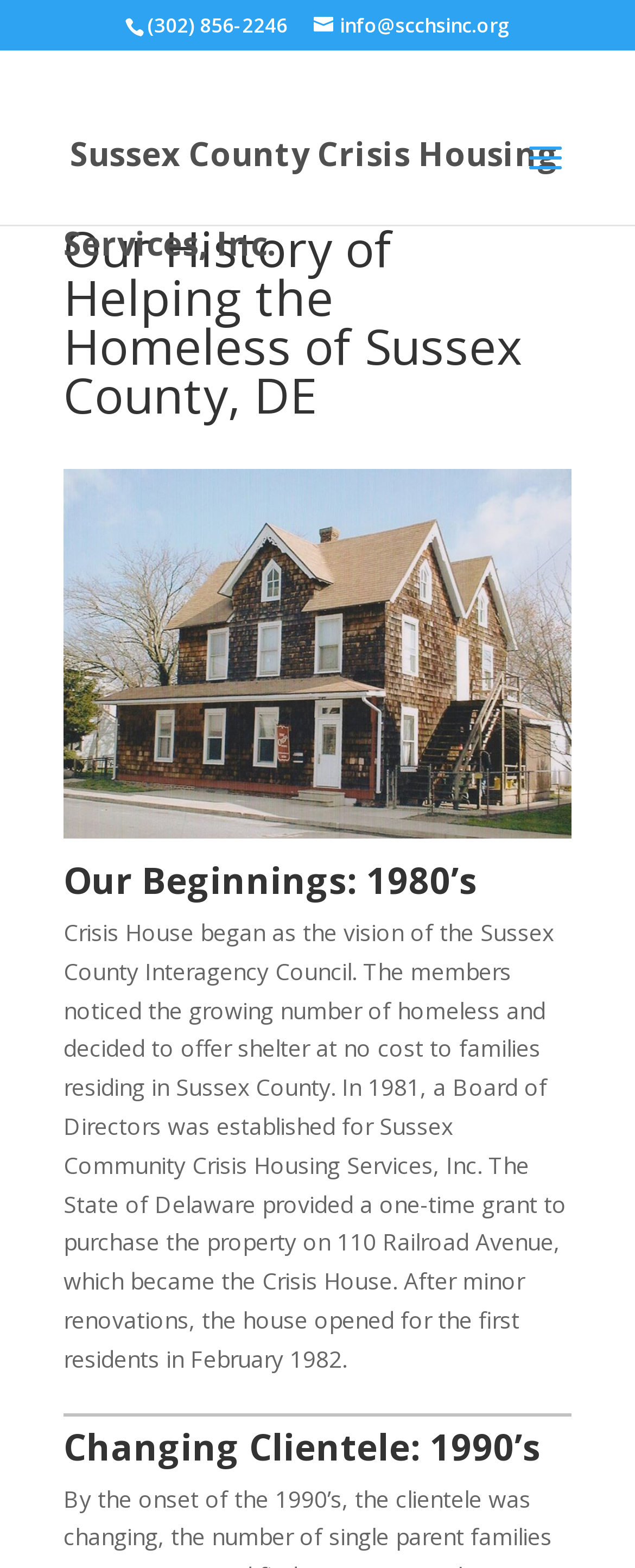Determine the bounding box for the described HTML element: "info@scchsinc.org". Ensure the coordinates are four float numbers between 0 and 1 in the format [left, top, right, bottom].

[0.494, 0.007, 0.804, 0.025]